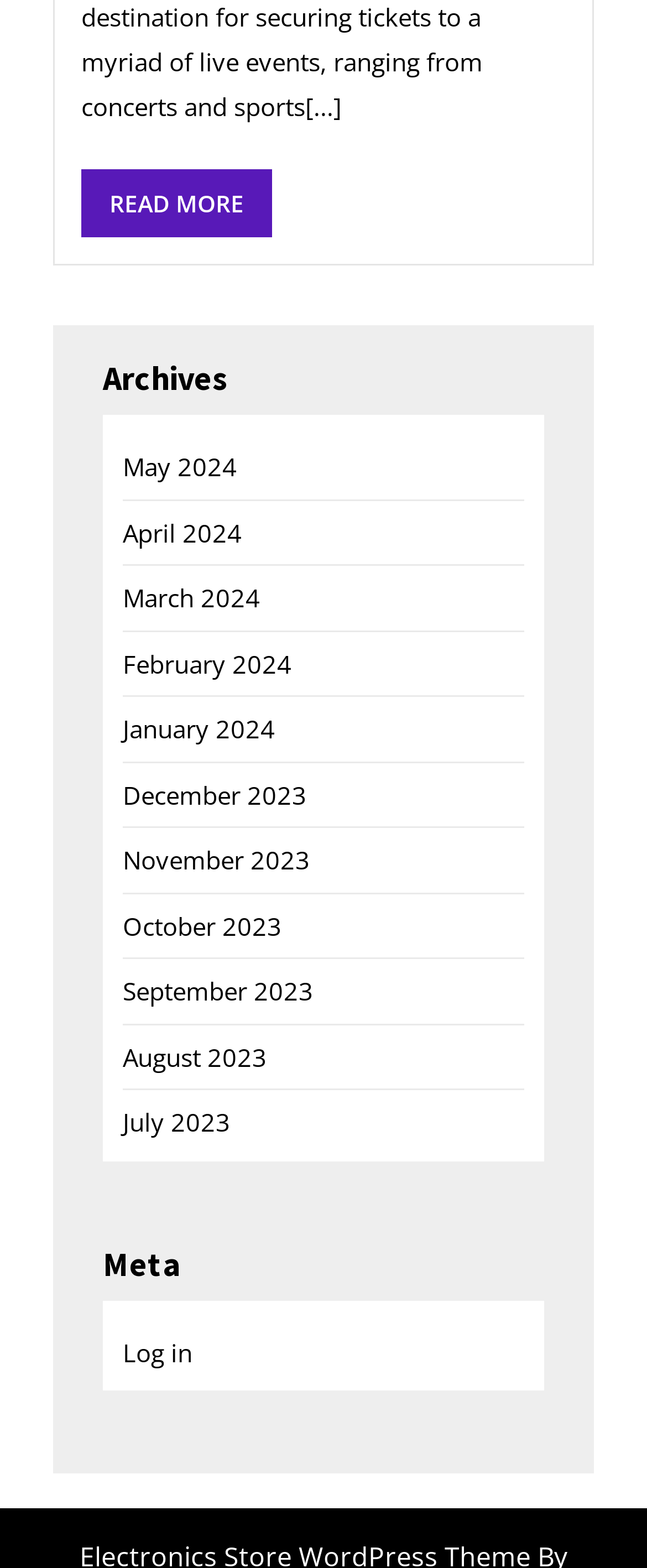Please determine the bounding box coordinates of the element to click in order to execute the following instruction: "Log in to the website". The coordinates should be four float numbers between 0 and 1, specified as [left, top, right, bottom].

[0.19, 0.851, 0.297, 0.873]